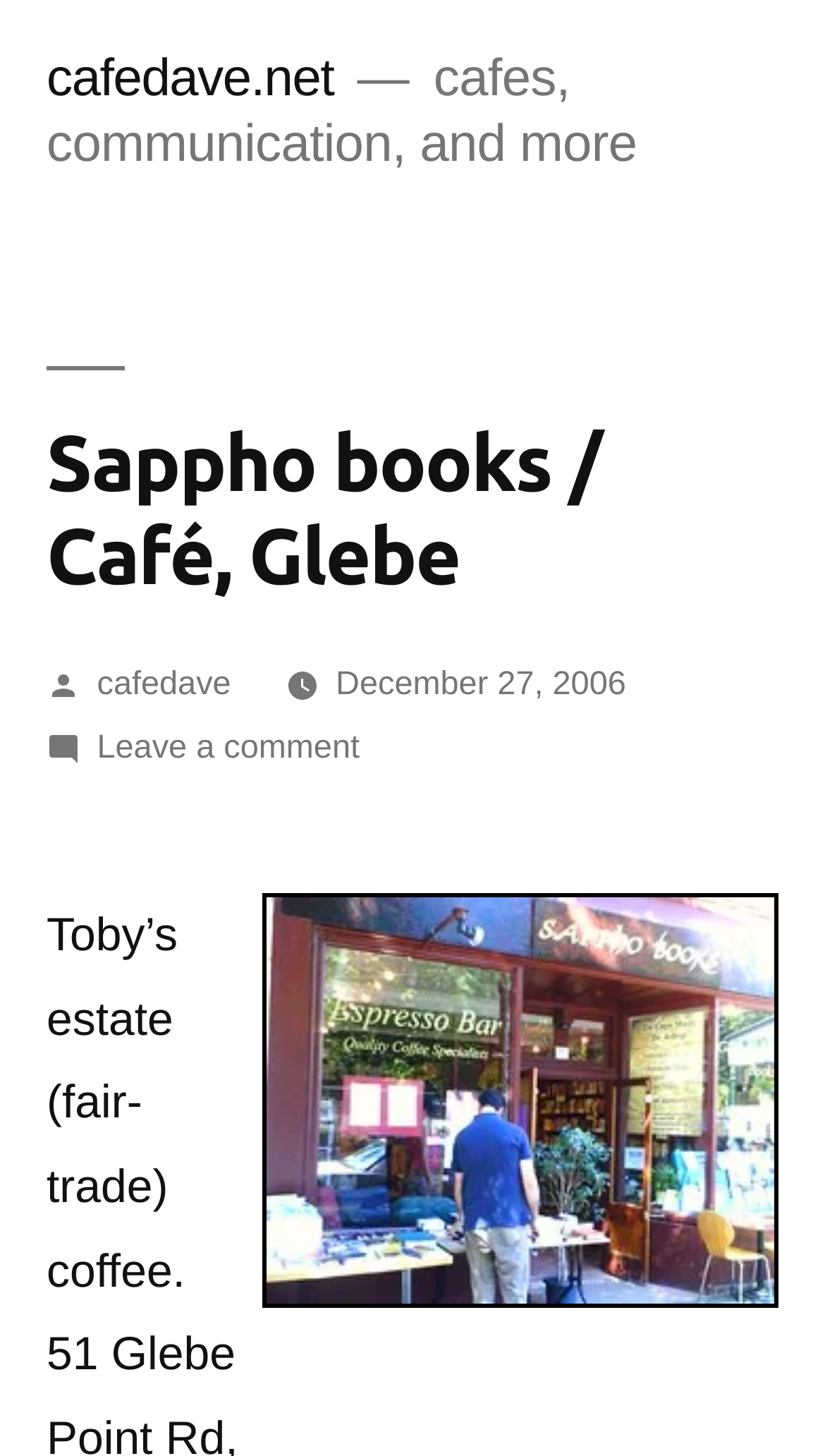What type of coffee does the café serve?
Using the image provided, answer with just one word or phrase.

fair-trade